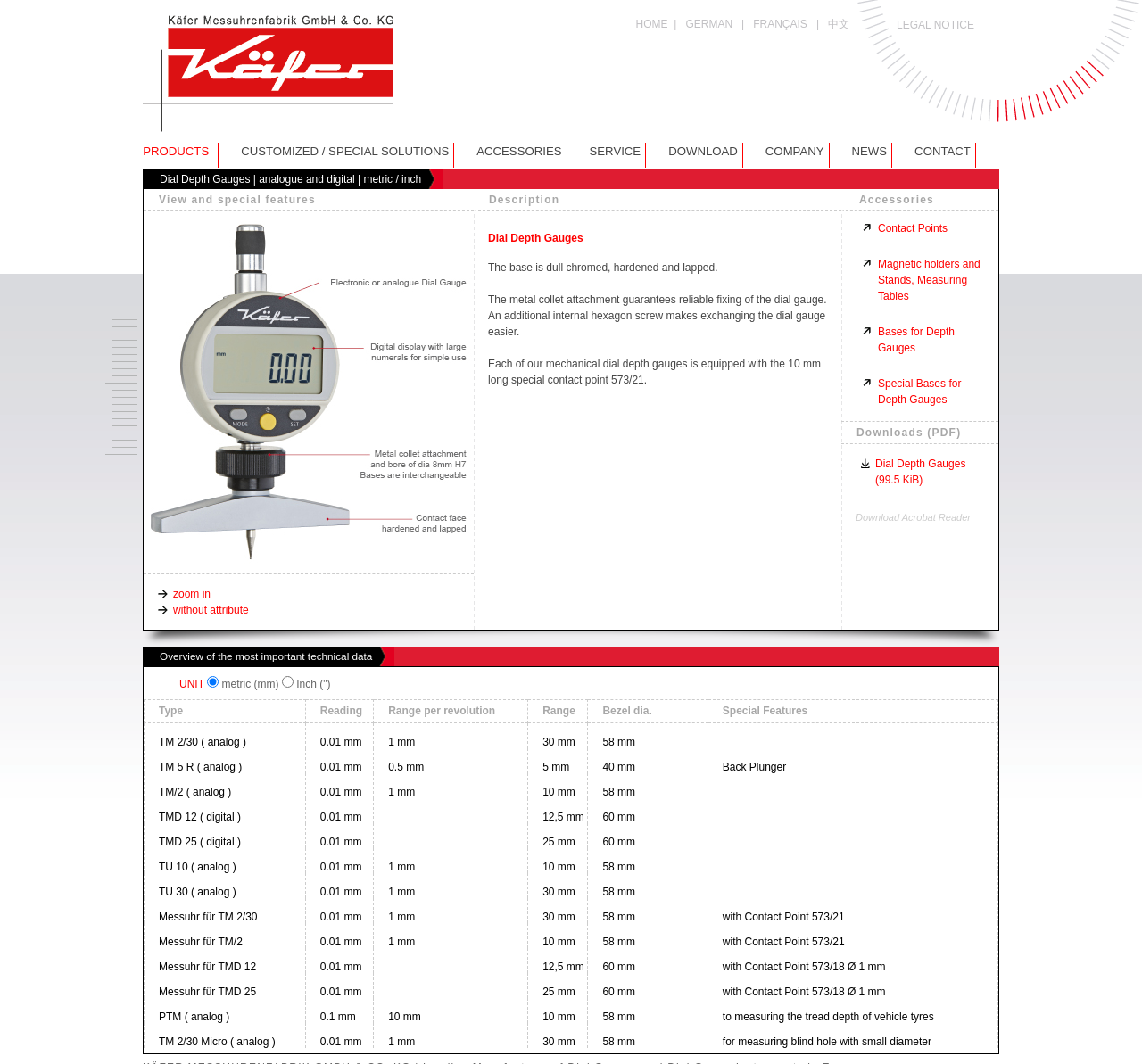By analyzing the image, answer the following question with a detailed response: What type of gauges are described on this webpage?

Based on the webpage content, specifically the heading 'Dial Depth Gauges | analogue and digital | metric / inch' and the table with technical data, it is clear that the webpage is describing dial depth gauges.